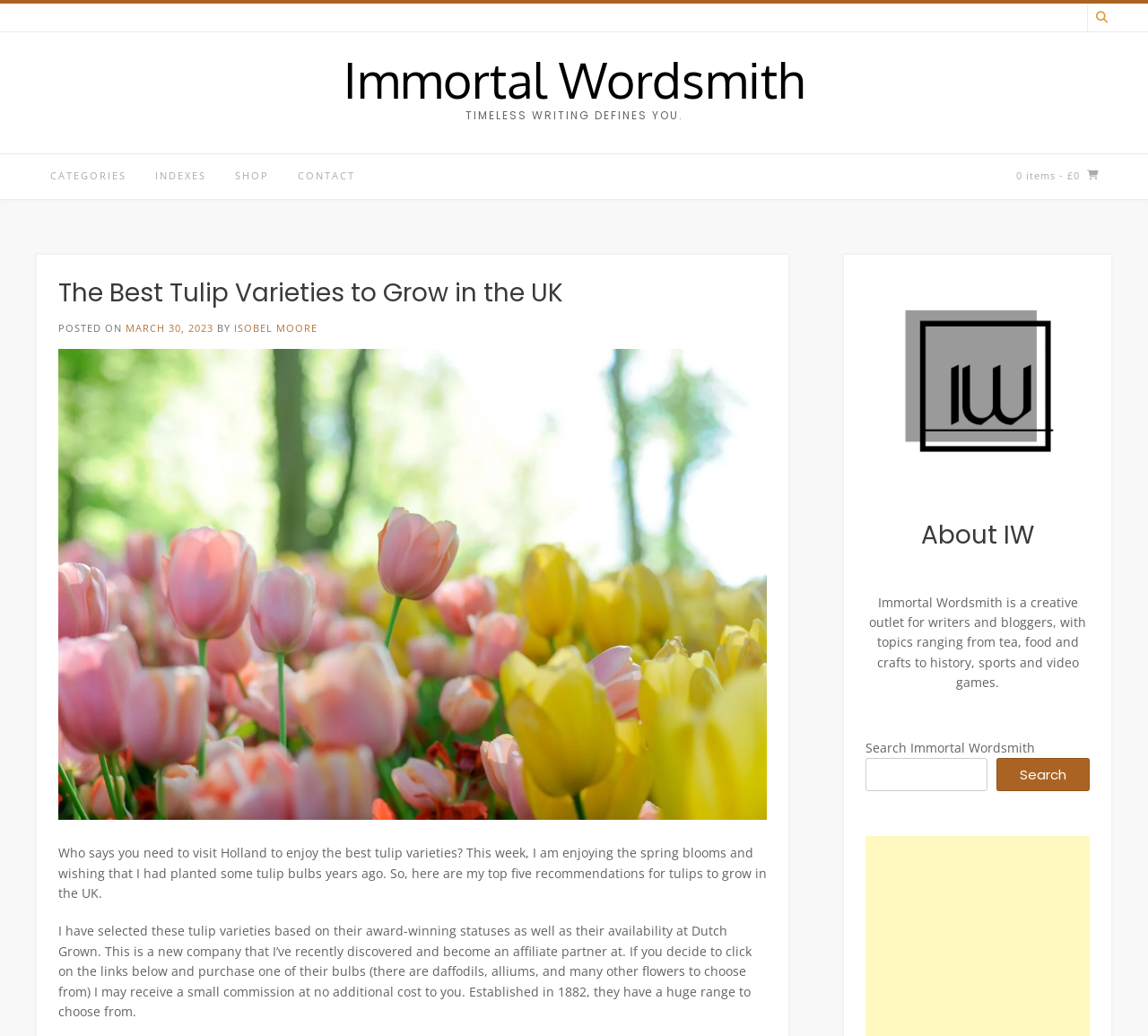Kindly determine the bounding box coordinates for the clickable area to achieve the given instruction: "Click the 'Immortal Wordsmith' link".

[0.299, 0.053, 0.701, 0.1]